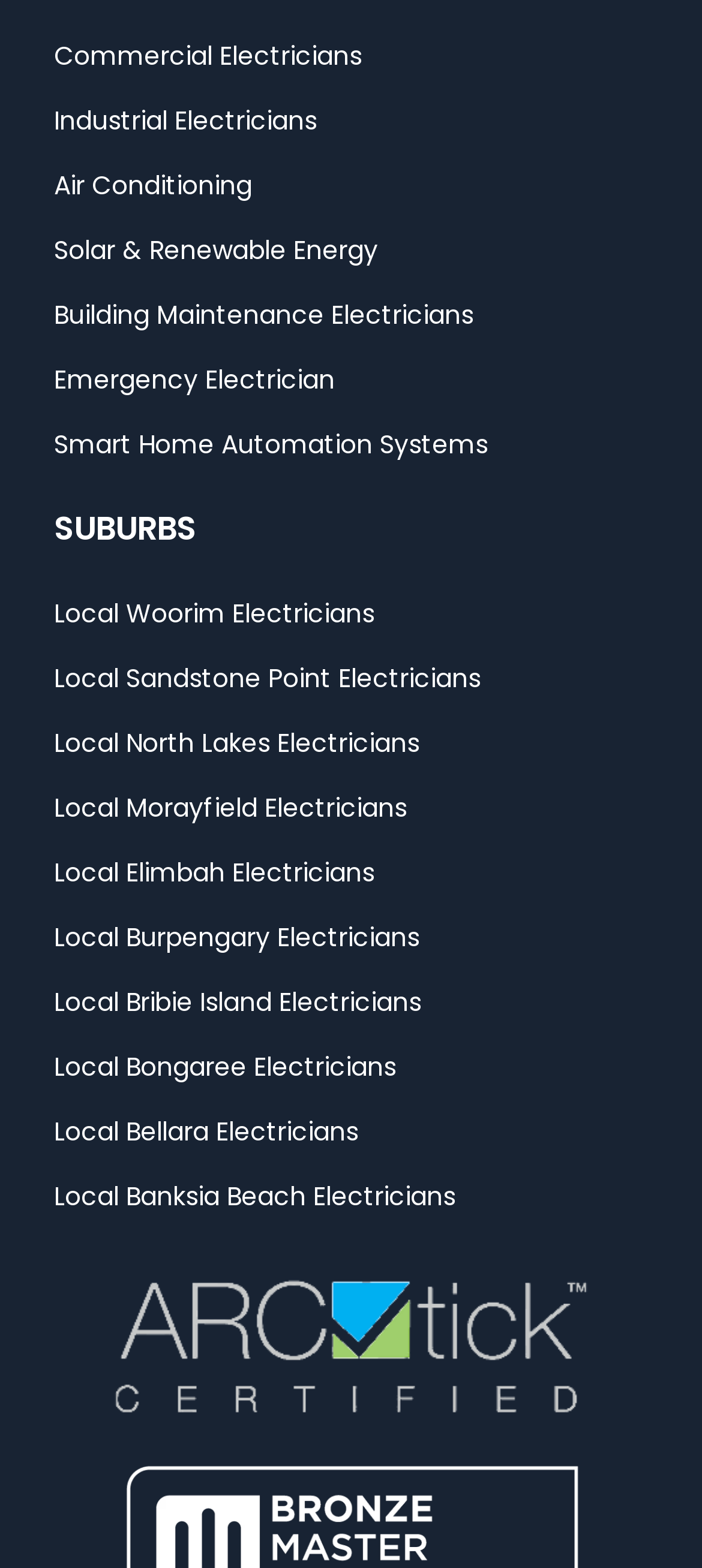Based on the element description: "Poetry", identify the UI element and provide its bounding box coordinates. Use four float numbers between 0 and 1, [left, top, right, bottom].

None